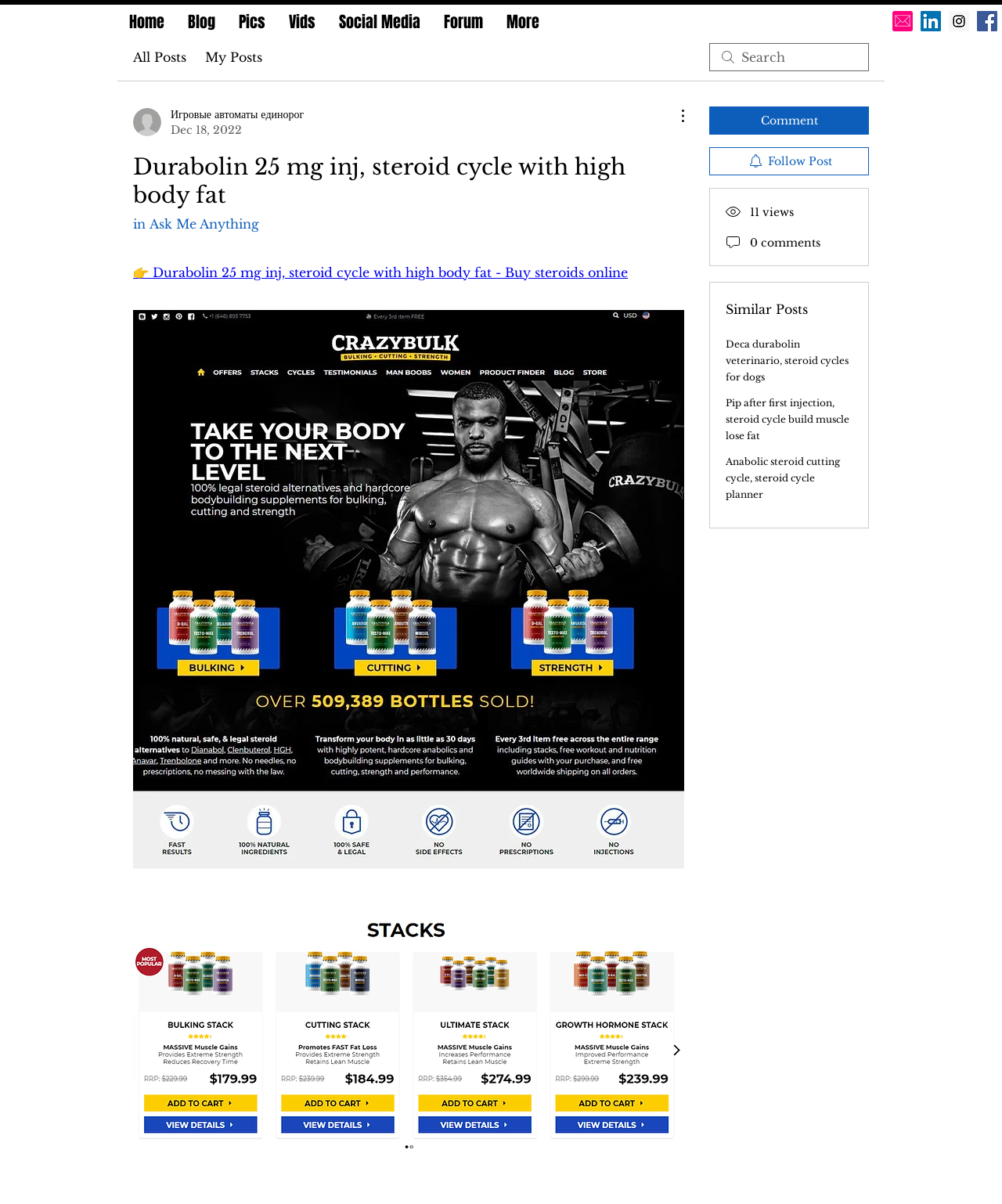What is the topic of the similar post 'Deca durabolin veterinario, steroid cycles for dogs'?
Deliver a detailed and extensive answer to the question.

The topic of the similar post 'Deca durabolin veterinario, steroid cycles for dogs' can be found in the link text itself, which suggests that the post is discussing steroid cycles specifically for dogs.